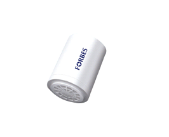Please examine the image and answer the question with a detailed explanation:
What is the purpose of the filter cartridge?

The purpose of the filter cartridge can be inferred from its design and functionality, which is to remove impurities from water, making it an essential component for maintaining the efficacy of the associated water purifier and ensuring the delivery of clean and safe water for everyday use.